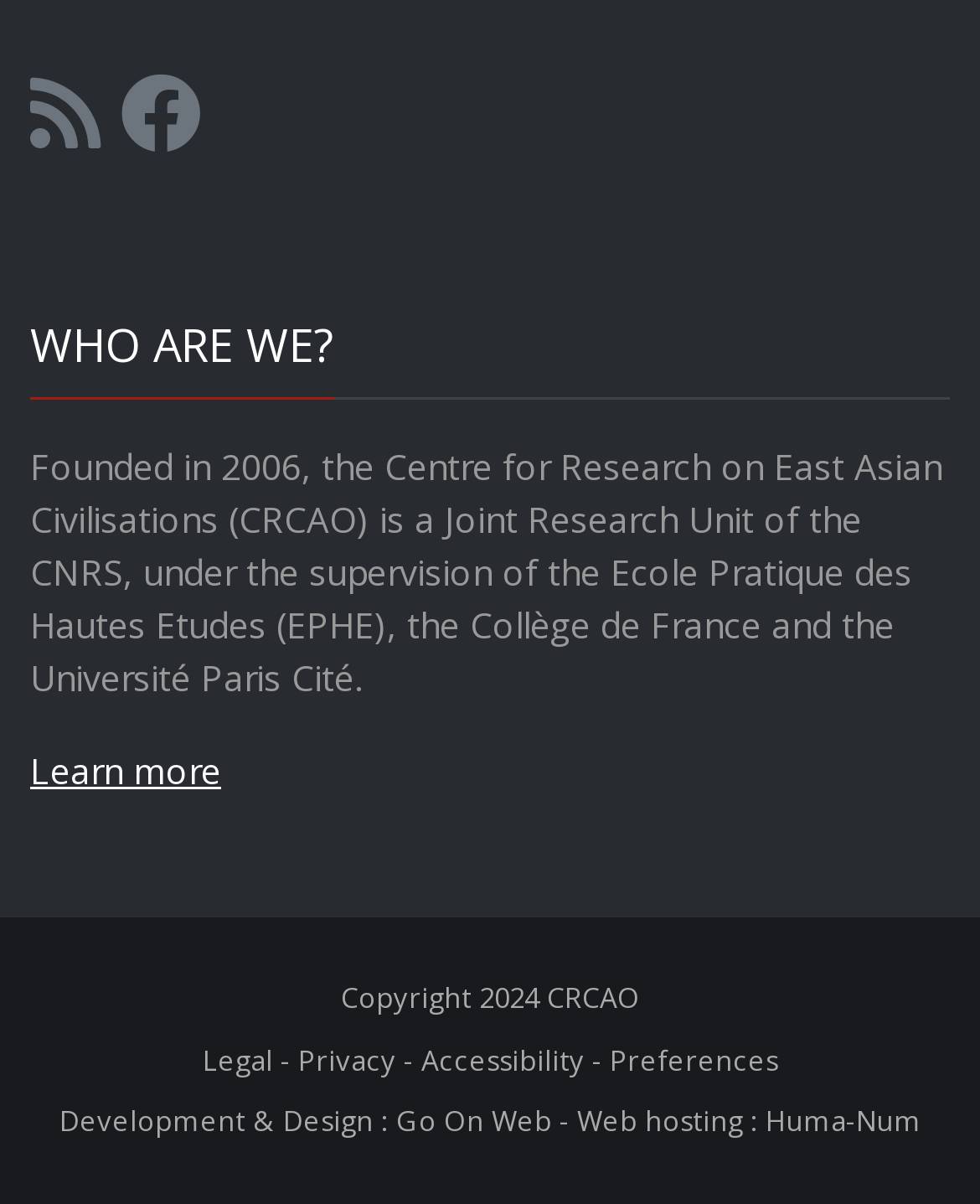Provide the bounding box coordinates for the UI element that is described by this text: "Learn more". The coordinates should be in the form of four float numbers between 0 and 1: [left, top, right, bottom].

[0.031, 0.62, 0.226, 0.66]